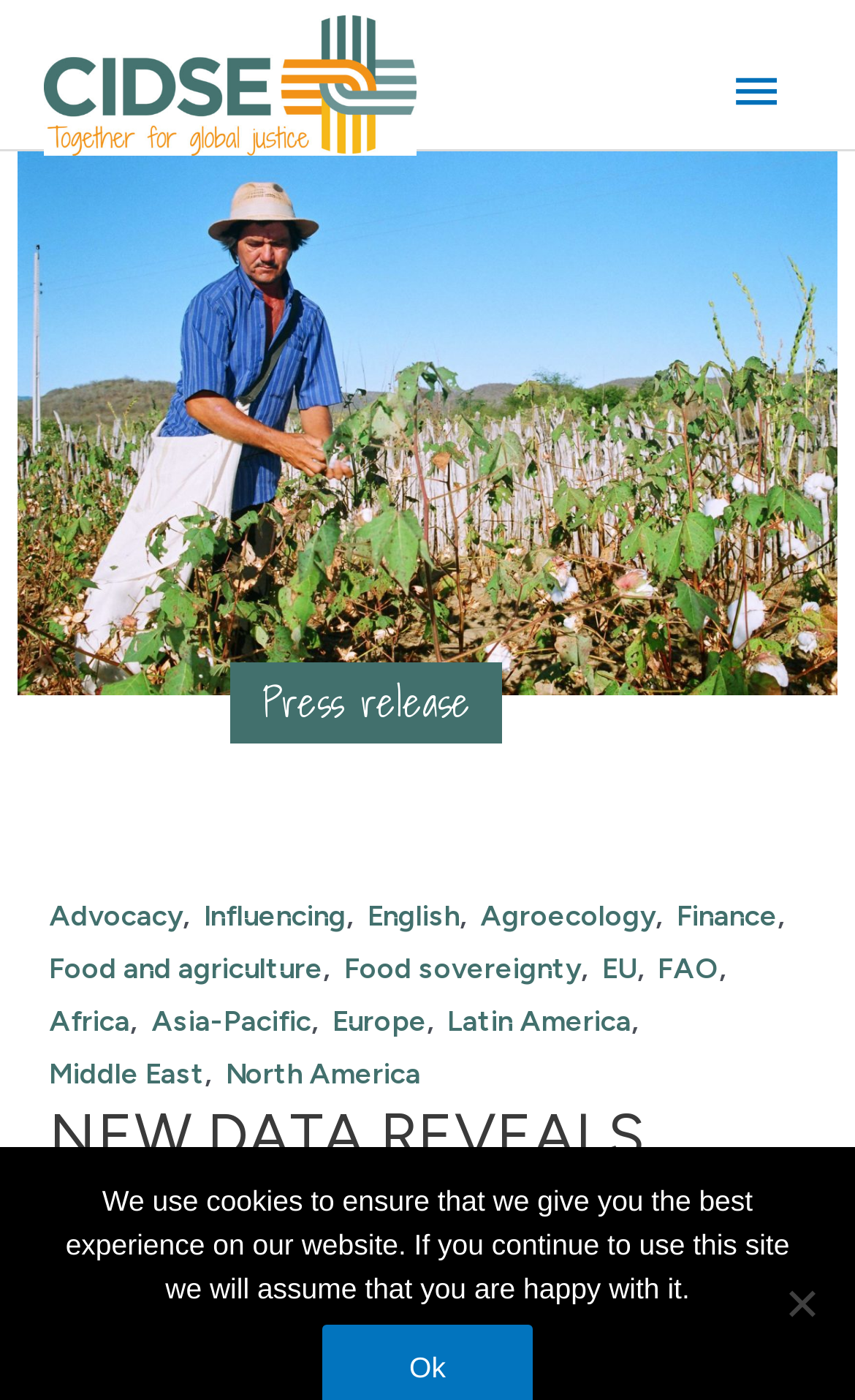Please determine the bounding box coordinates of the element's region to click in order to carry out the following instruction: "Read the press release". The coordinates should be four float numbers between 0 and 1, i.e., [left, top, right, bottom].

[0.307, 0.479, 0.551, 0.524]